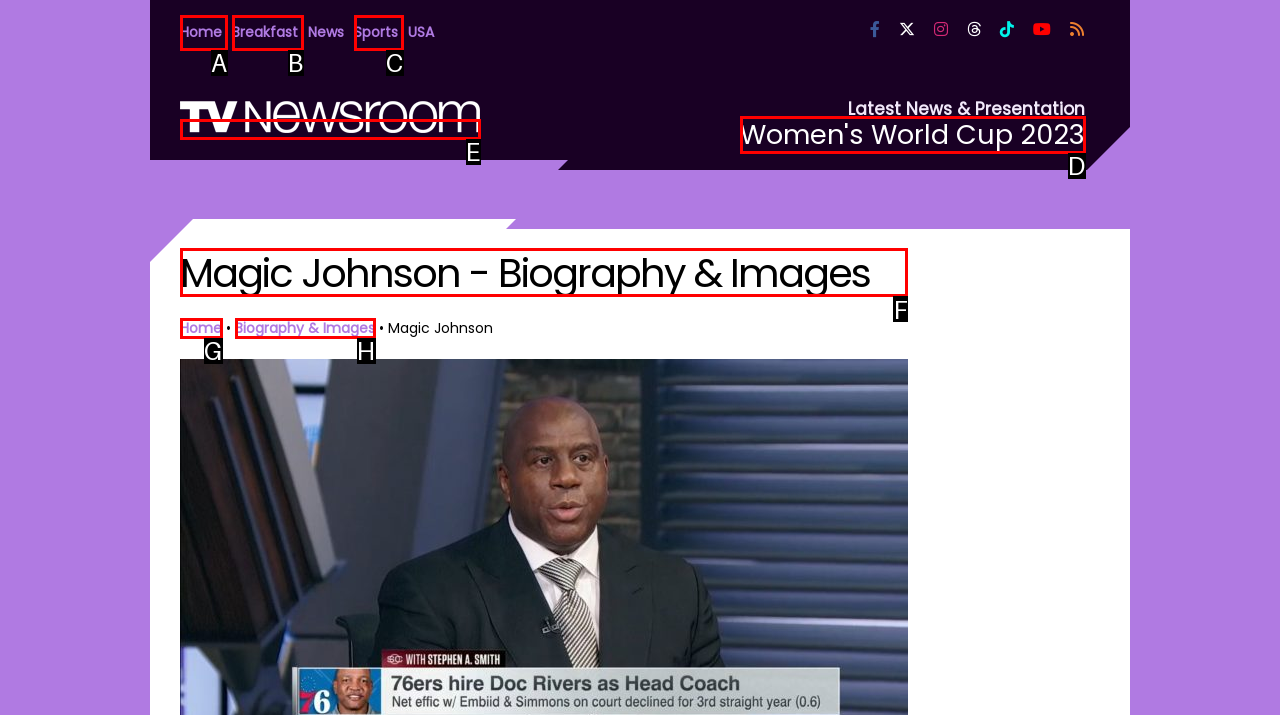Determine which HTML element to click on in order to complete the action: check Magic Johnson's biography and images.
Reply with the letter of the selected option.

F